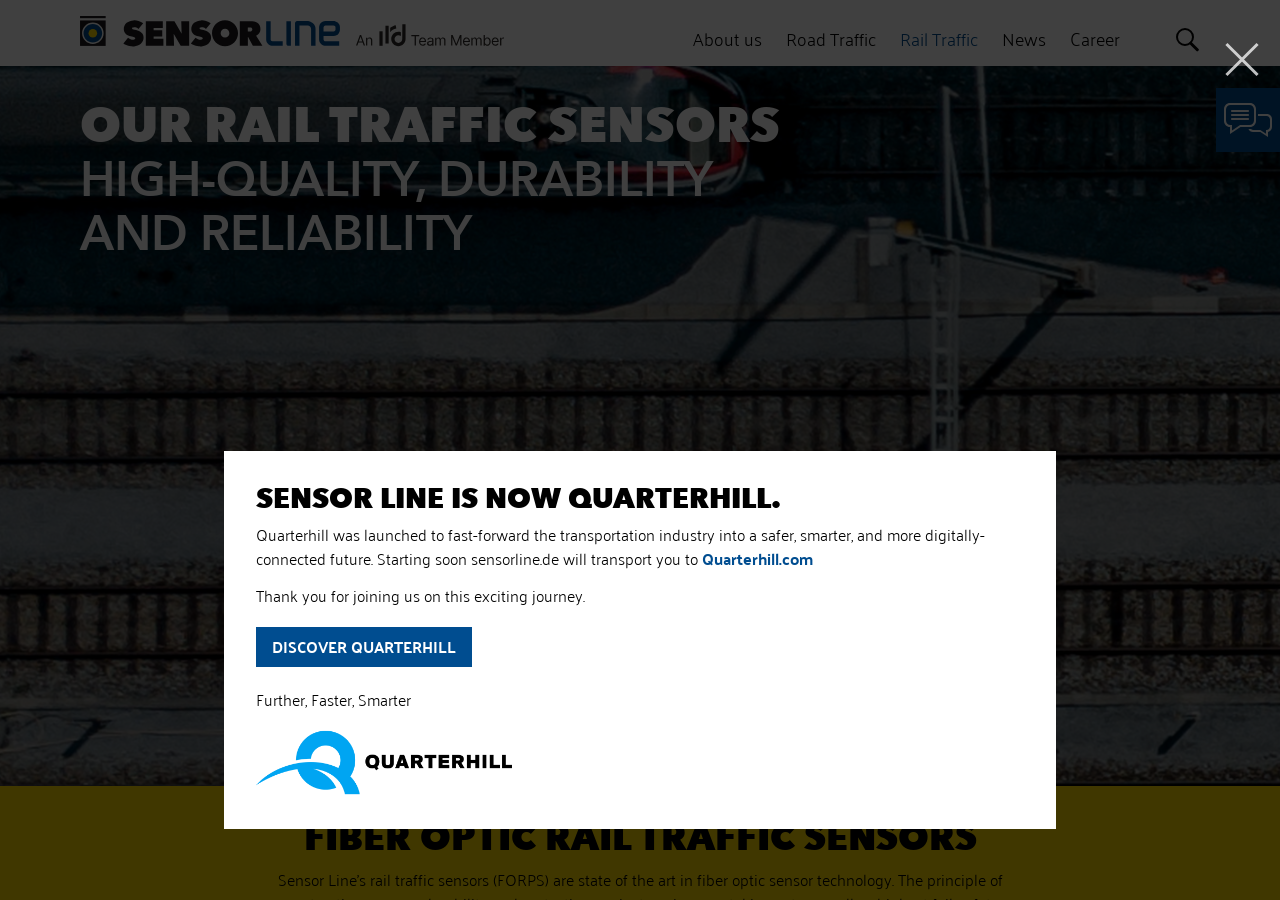Articulate a complete and detailed caption of the webpage elements.

The webpage is about Sensor Line, a company that specializes in fiber optic rail traffic sensors. At the top left of the page, there is a logo of Sensor Line, accompanied by an image of an IRD team member. 

Below the logo, there is a navigation menu with links to different sections of the website, including "About us", "Road Traffic", "Rail Traffic", "News", and "Career". On the top right, there is a search button.

The main content of the page is a large figure that takes up most of the page, showcasing the company's rail traffic sensors. Below the figure, there is a caption that reads "OUR RAIL TRAFFIC SENSORS" in bold, followed by two lines of text that describe the sensors as "HIGH-QUALITY, DURABILITY" and "AND RELIABILITY".

Further down the page, there is a heading that reads "FIBER OPTIC RAIL TRAFFIC SENSORS" in bold. Below this heading, there is an announcement that Sensor Line is now part of Quarterhill, a company that aims to fast-forward the transportation industry into a safer, smarter, and more digitally-connected future. The announcement includes a link to Quarterhill's website and a call-to-action to "DISCOVER QUARTERHILL". The page ends with a figure and a tagline that reads "Further, Faster, Smarter".